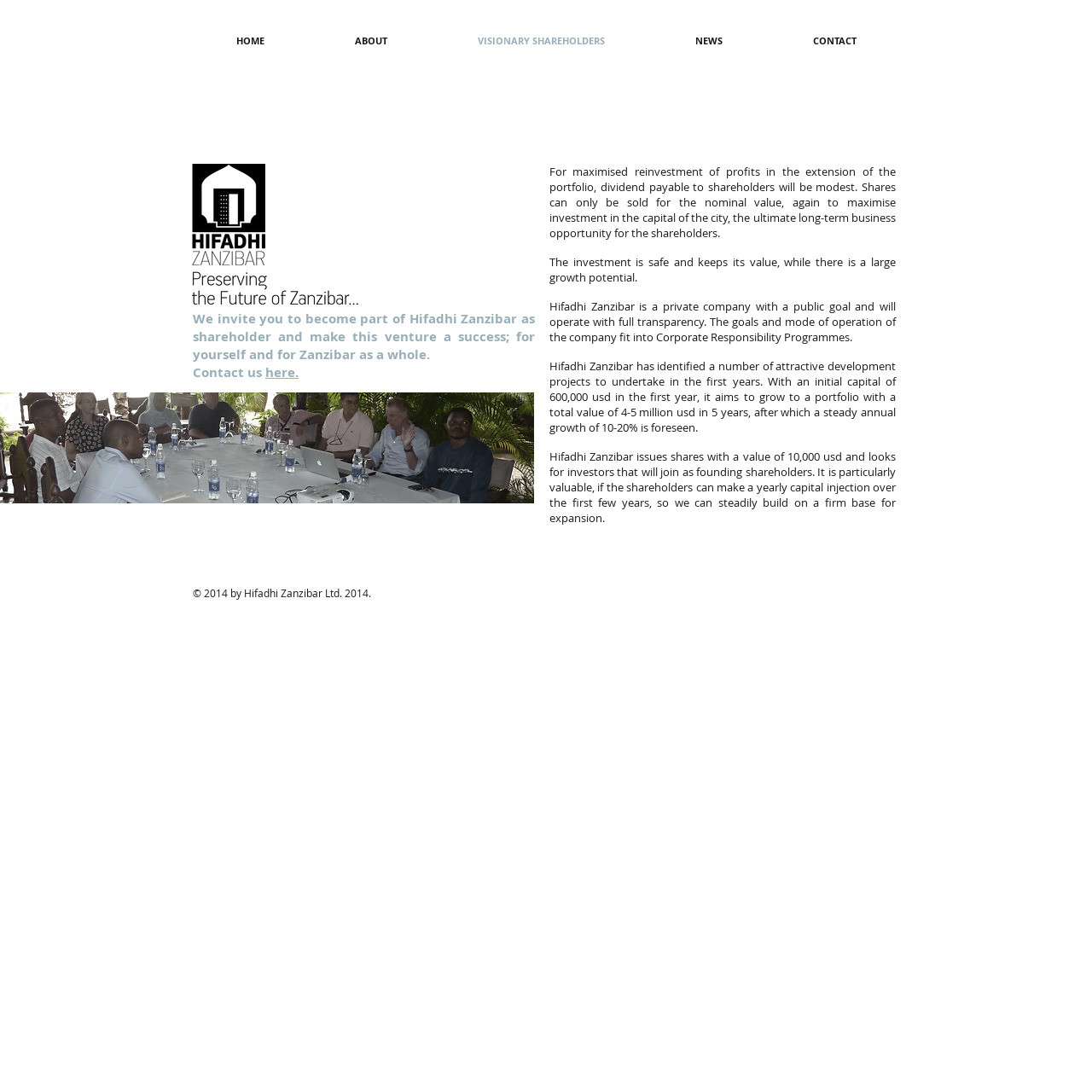Based on what you see in the screenshot, provide a thorough answer to this question: How many years does Hifadhi Zanzibar aim to grow to a portfolio with a total value of 4-5 million usd?

I found the answer by reading the text 'it aims to grow to a portfolio with a total value of 4-5 million usd in 5 years...' which indicates that Hifadhi Zanzibar aims to grow to a portfolio with a total value of 4-5 million usd in 5 years.